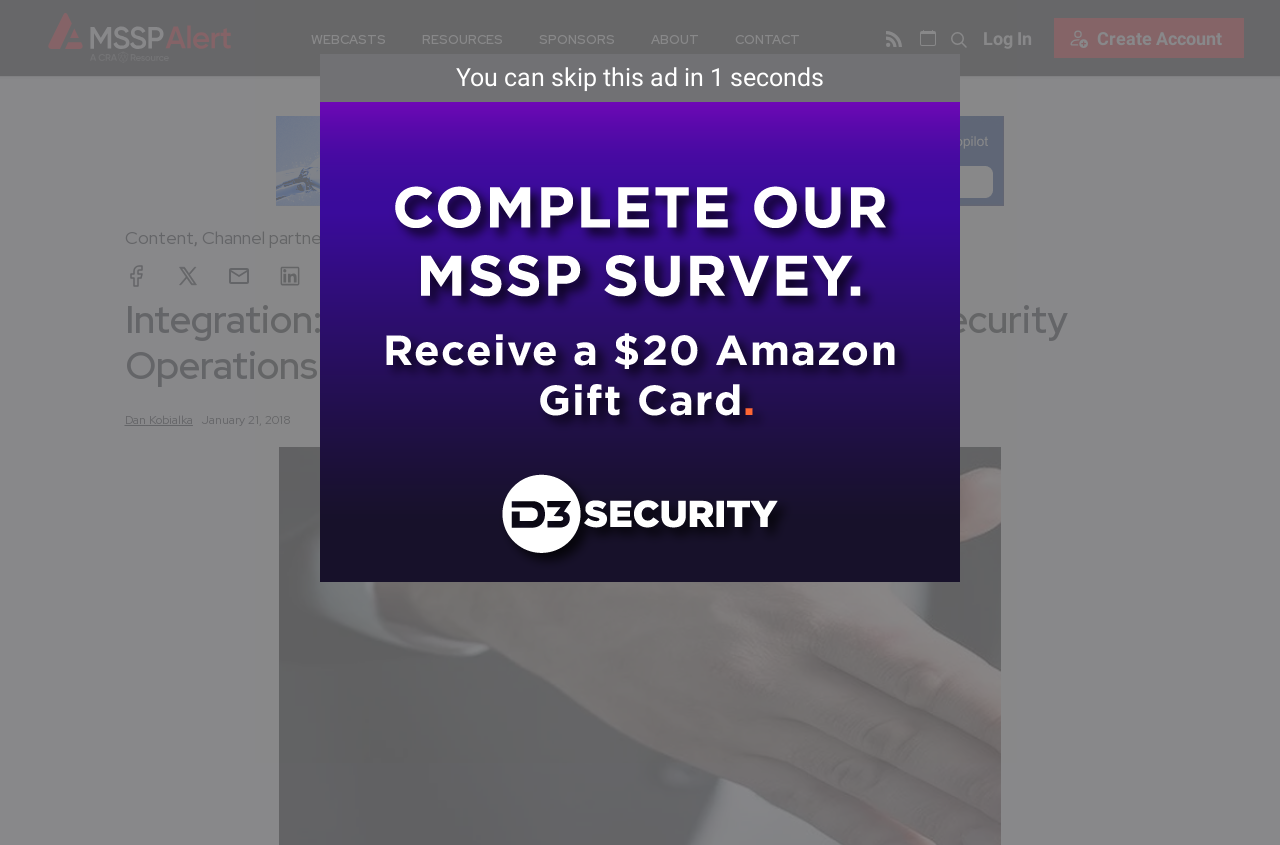Provide a single word or phrase to answer the given question: 
What is the date of the article?

January 21, 2018